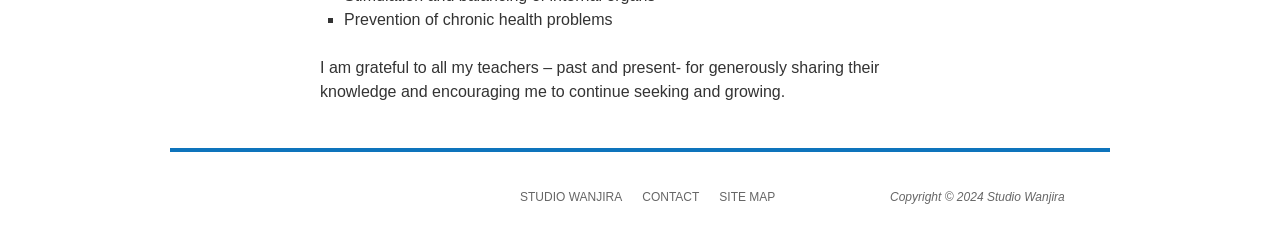Look at the image and give a detailed response to the following question: What is the copyright year?

I found a StaticText element 'Copyright © 2024 Studio Wanjira' which indicates that the copyright year is 2024.